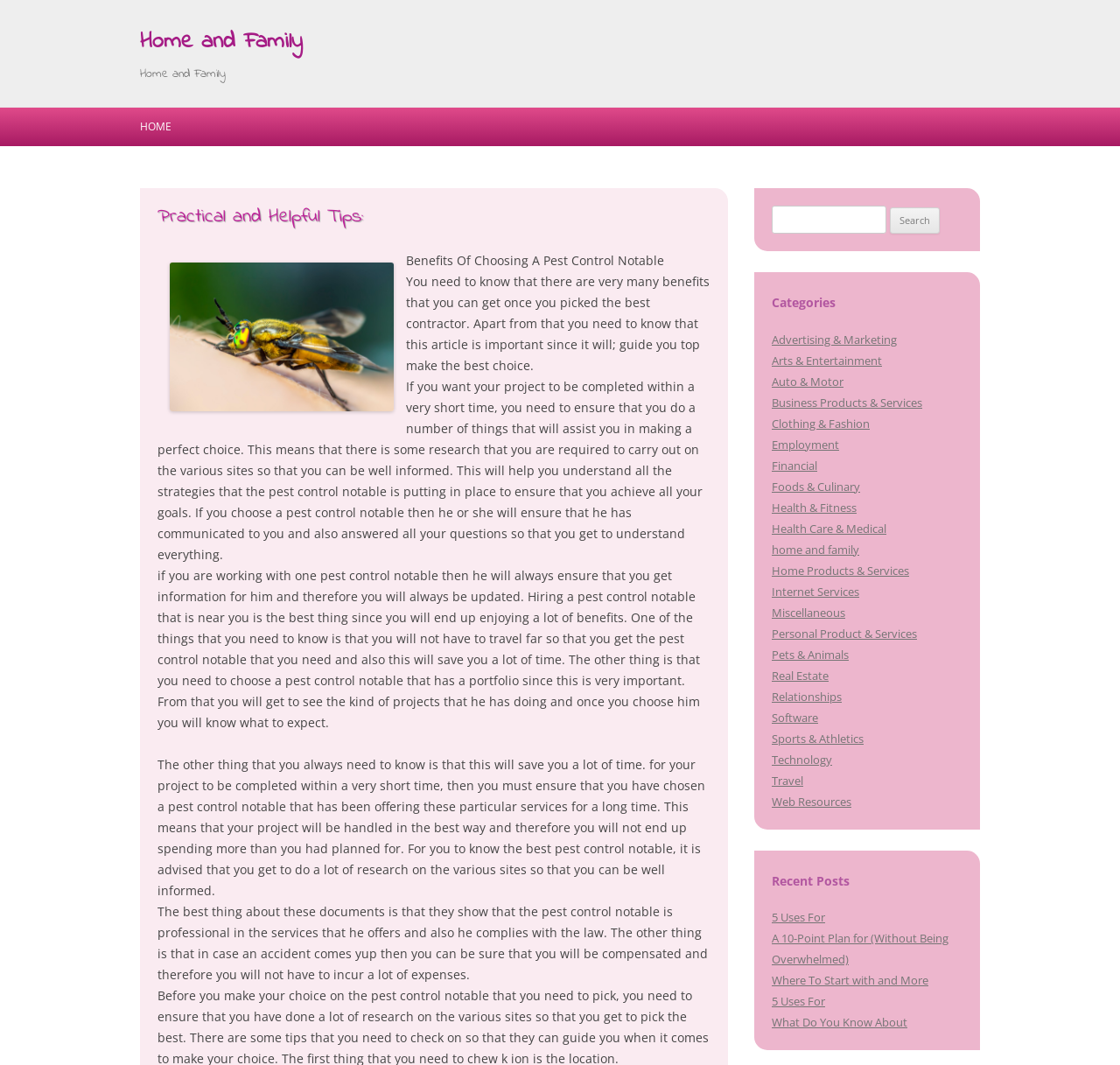Point out the bounding box coordinates of the section to click in order to follow this instruction: "Click on the 'HOME' link".

[0.125, 0.101, 0.153, 0.137]